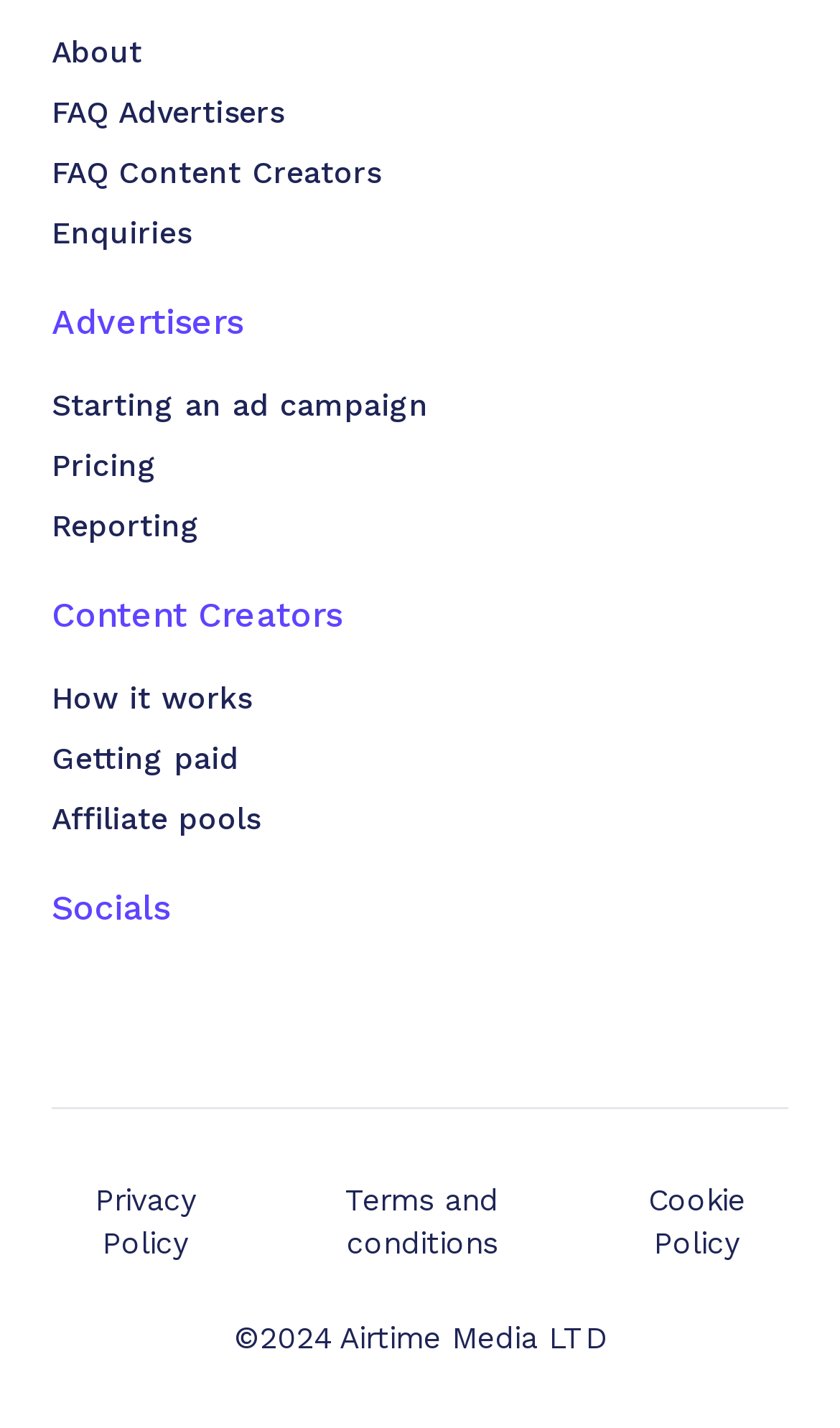Use the information in the screenshot to answer the question comprehensively: How many links are there in the main navigation?

I counted the number of links in the main navigation by looking at the top section of the webpage. There are eight links: 'About', 'FAQ Advertisers', 'FAQ Content Creators', 'Enquiries', 'Starting an ad campaign', 'Pricing', 'Reporting', and 'How it works'.